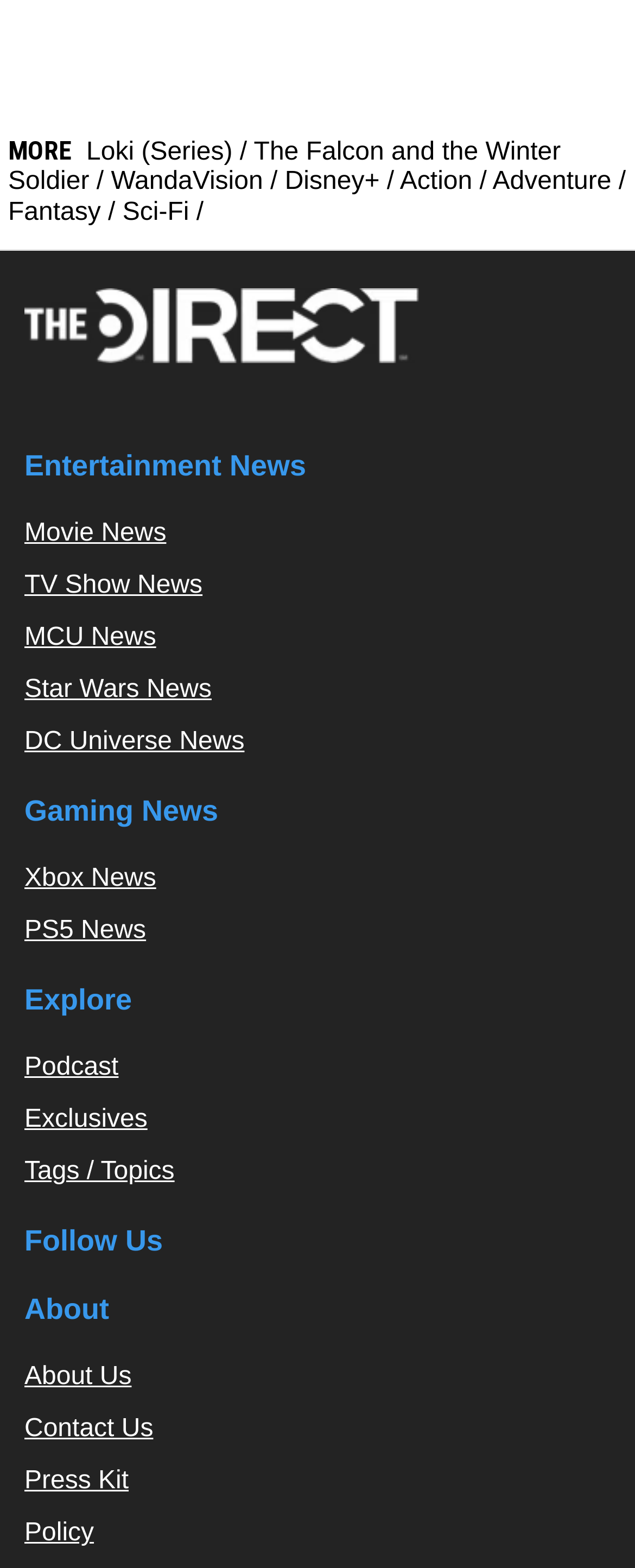Please provide the bounding box coordinates for the element that needs to be clicked to perform the instruction: "Enter email address". The coordinates must consist of four float numbers between 0 and 1, formatted as [left, top, right, bottom].

None